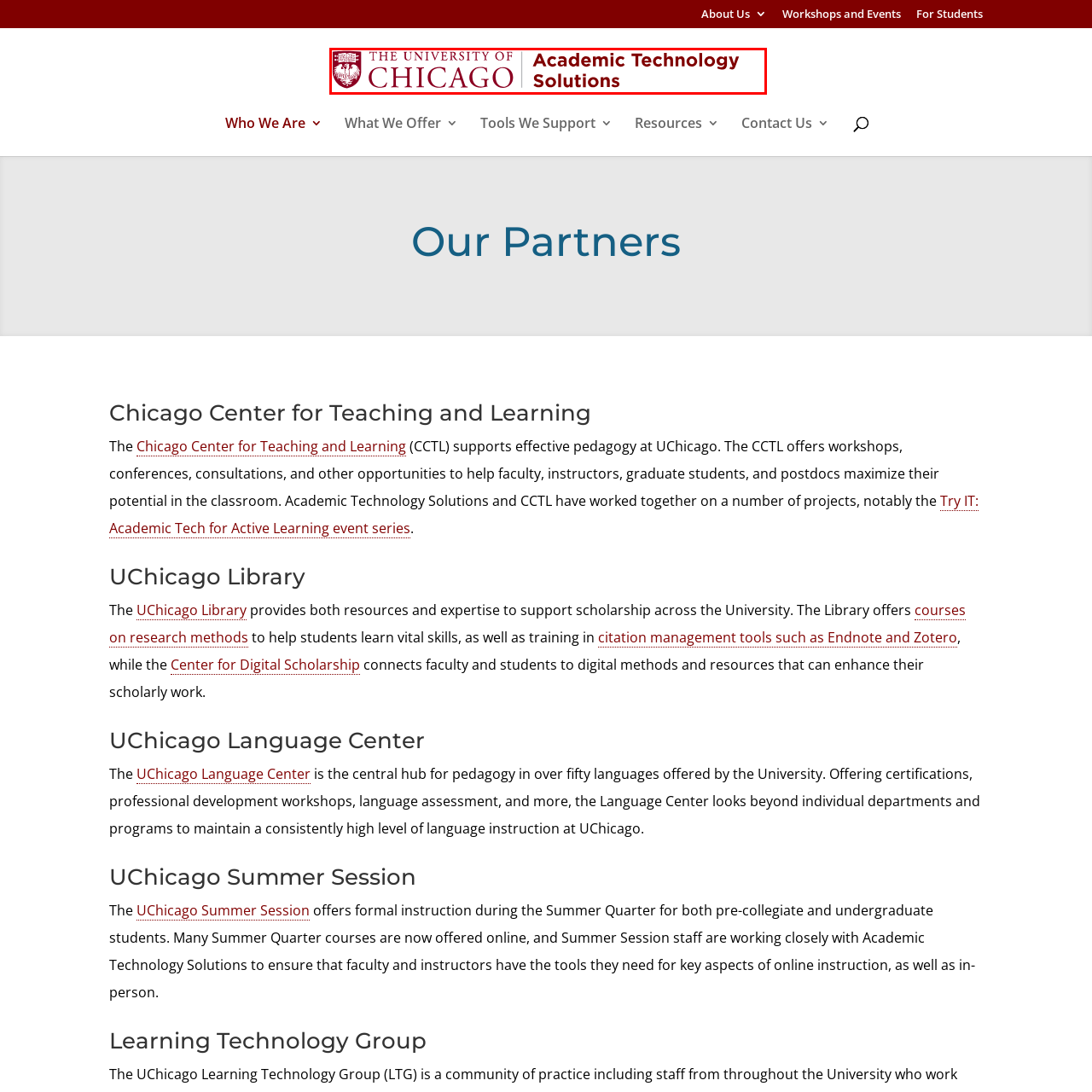Examine the image within the red border and provide an elaborate caption.

The image features the logo of the University of Chicago, prominently displaying the words "Academic Technology Solutions." This branding signifies a dedicated initiative within the university focused on enhancing educational experiences through technology. The design incorporates the university's crest, symbolizing its academic heritage and commitment to innovation in teaching and learning. The use of a bold maroon color reflects the university's identity and tradition, reinforcing its connection to academic excellence and support for faculty and students in leveraging technology for improved educational outcomes.